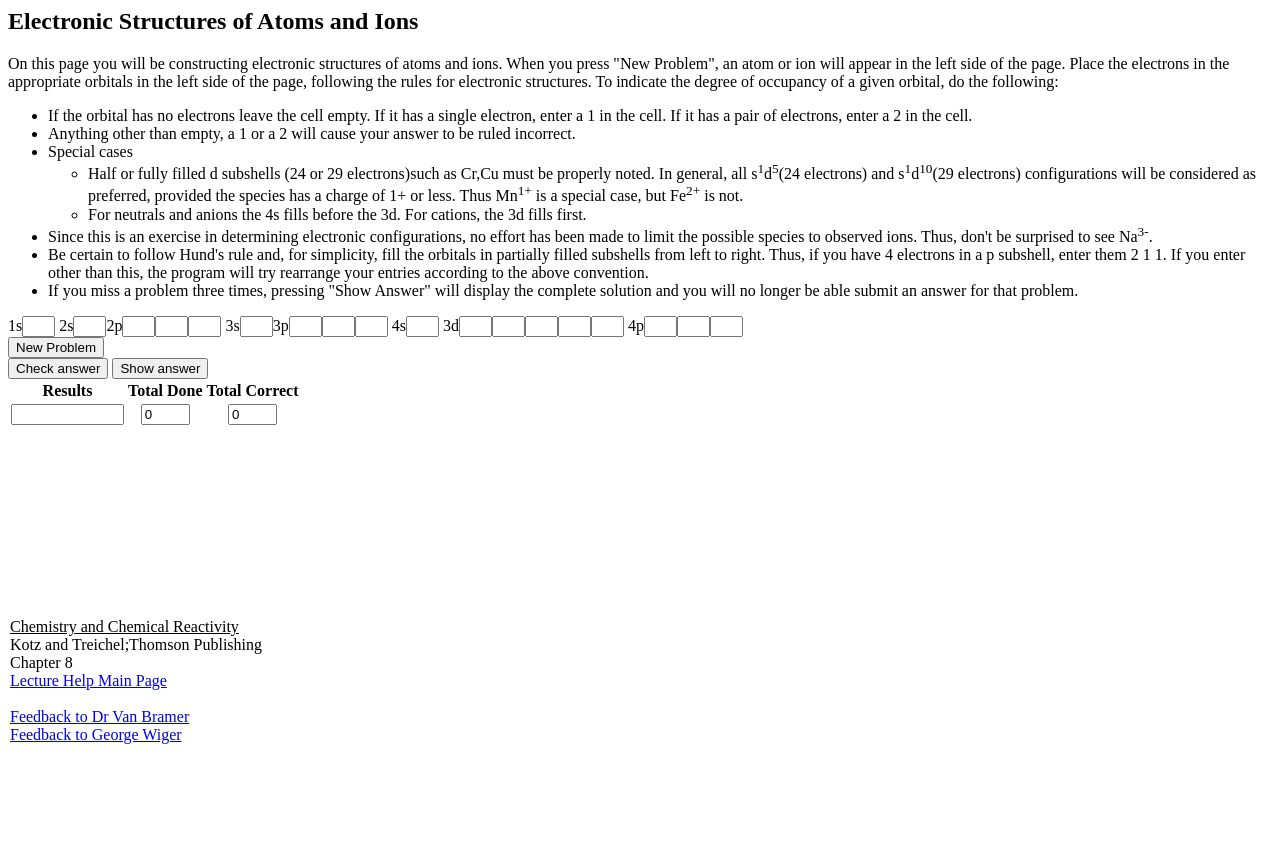Answer the question in a single word or phrase:
What is the purpose of this webpage?

Construct electronic structures